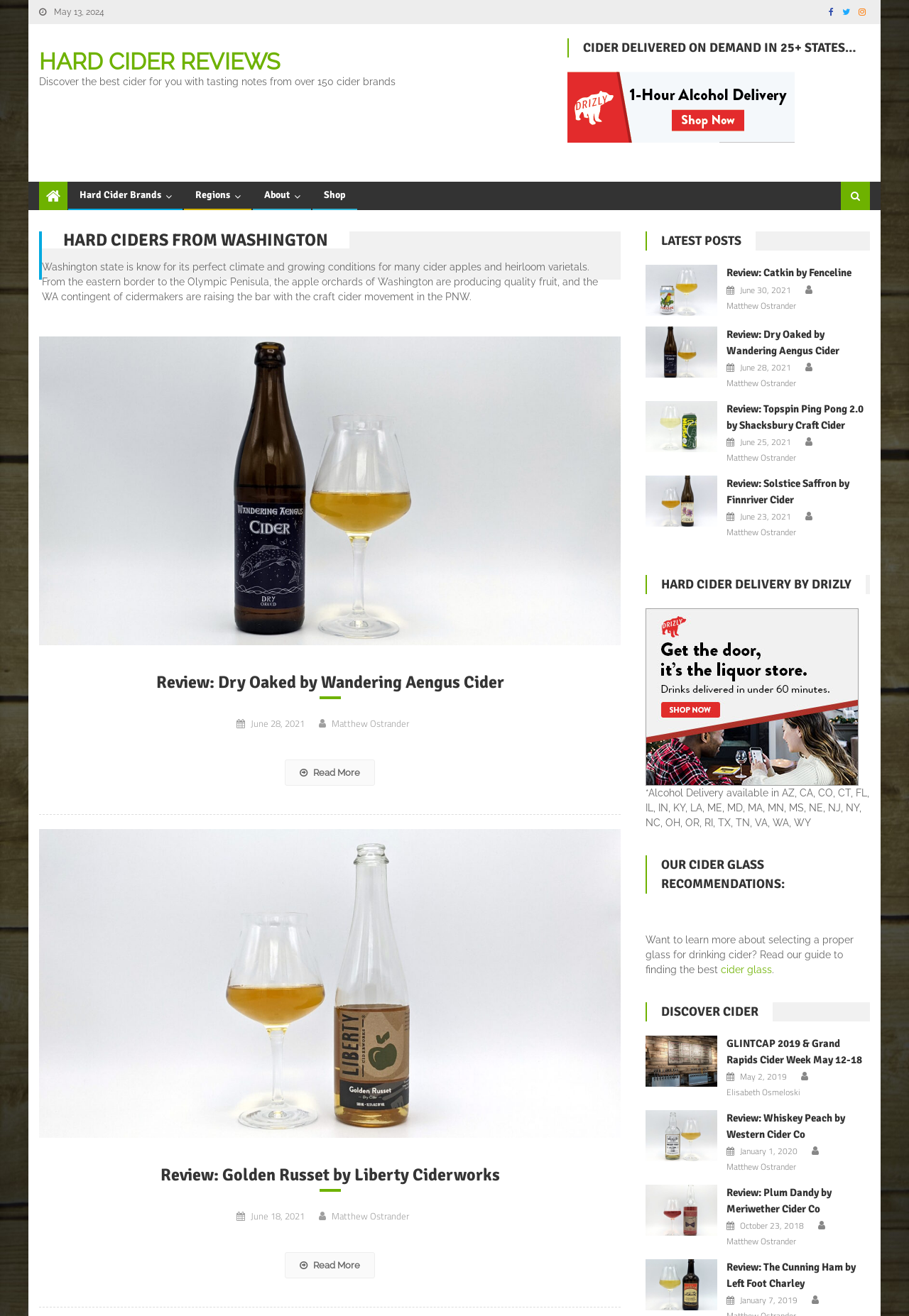Find the bounding box coordinates of the element to click in order to complete the given instruction: "Click on 'Hard Cider delivery'."

[0.624, 0.076, 0.874, 0.085]